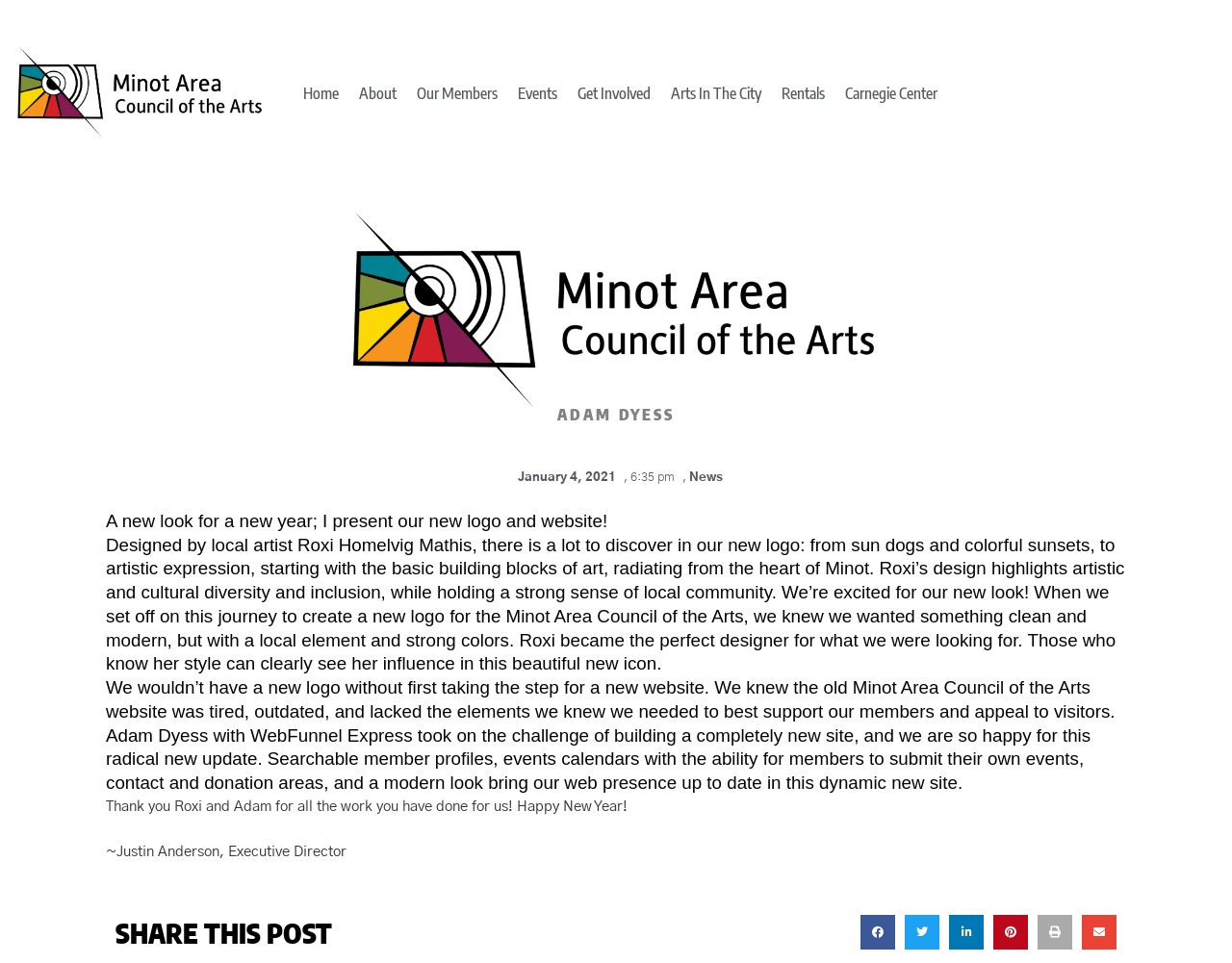Use a single word or phrase to answer the question: What is the title of the post?

A new look for a new year